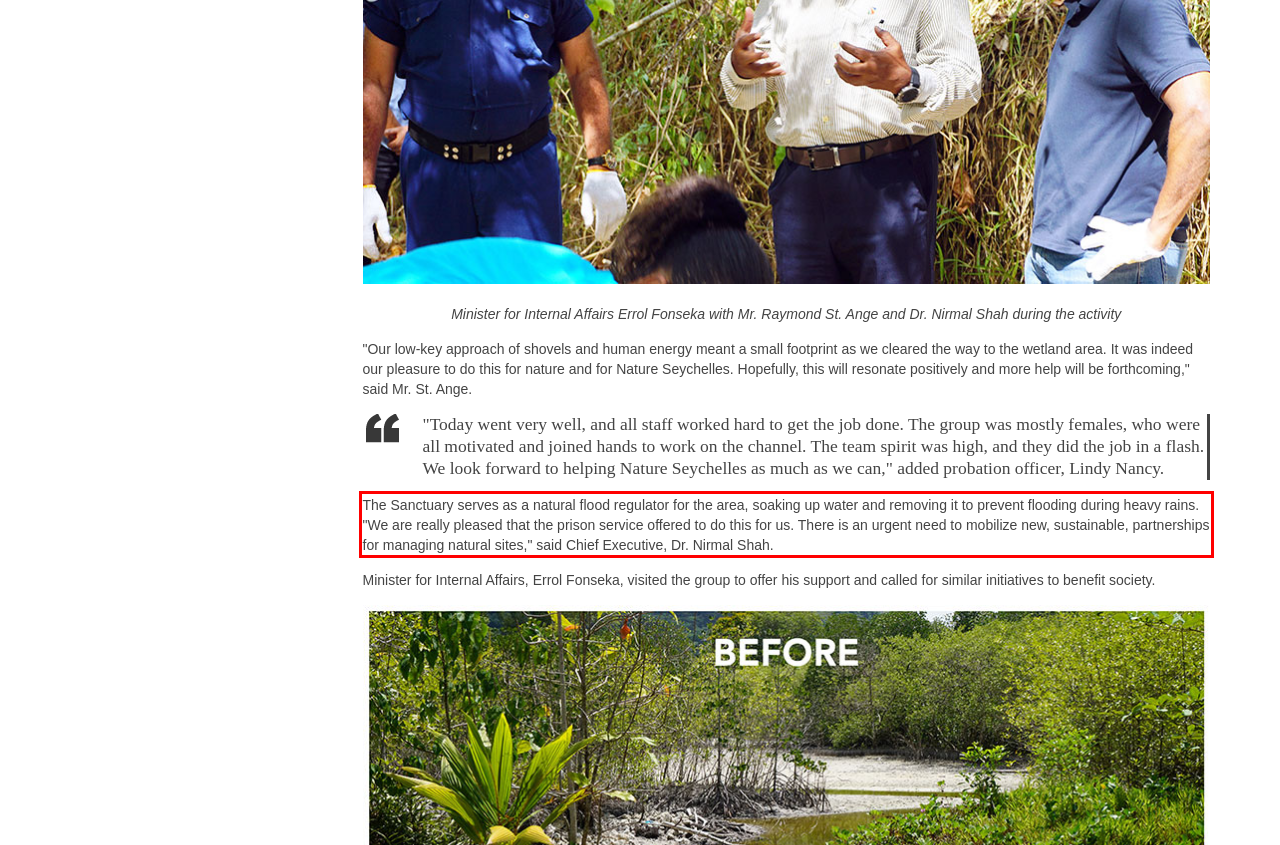Please perform OCR on the text content within the red bounding box that is highlighted in the provided webpage screenshot.

The Sanctuary serves as a natural flood regulator for the area, soaking up water and removing it to prevent flooding during heavy rains. "We are really pleased that the prison service offered to do this for us. There is an urgent need to mobilize new, sustainable, partnerships for managing natural sites," said Chief Executive, Dr. Nirmal Shah.